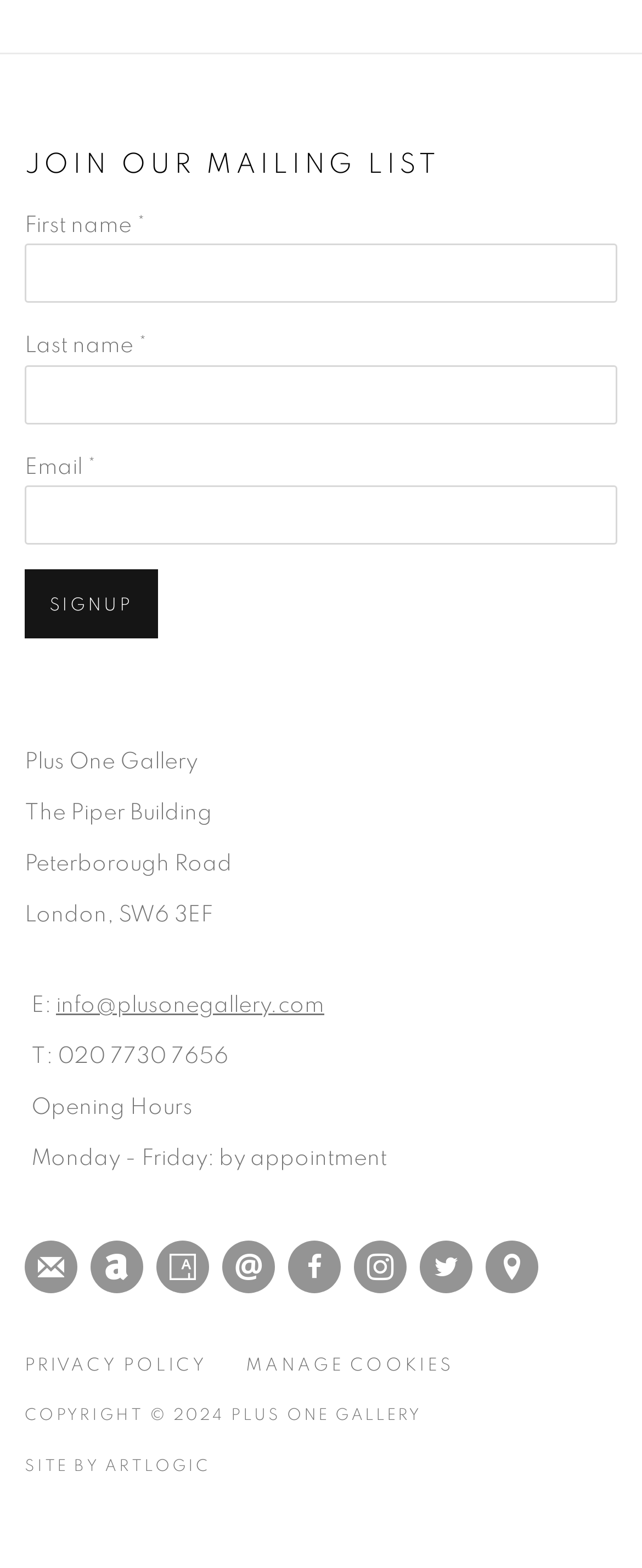What is the gallery's email address?
Give a single word or phrase answer based on the content of the image.

info@plusonegallery.com